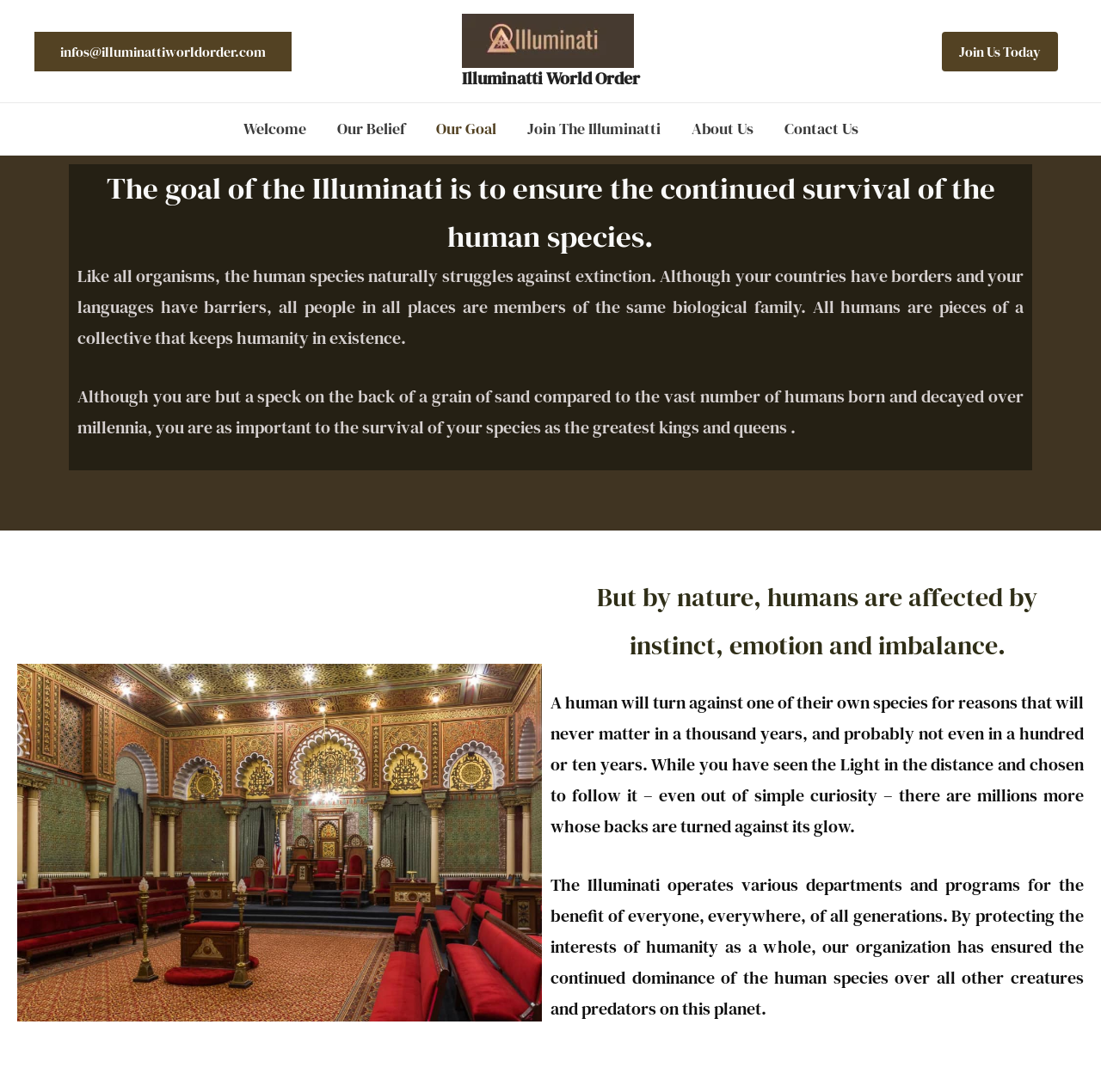Answer with a single word or phrase: 
What is the relationship between humans and the Illuminati?

Humans are important to the Illuminati